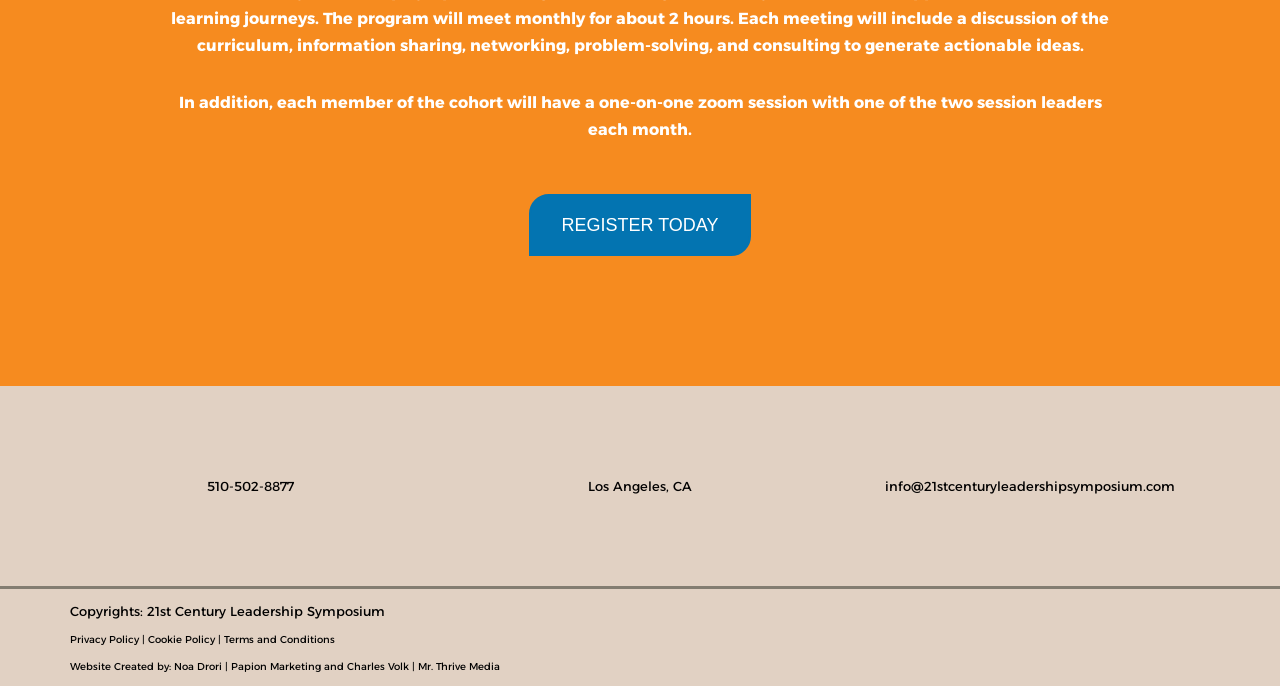What is the location of the 21st Century Leadership Symposium?
Using the details from the image, give an elaborate explanation to answer the question.

The webpage mentions 'Los Angeles, CA' as a location, which is likely the location of the 21st Century Leadership Symposium. This information is provided in a static text element on the webpage.